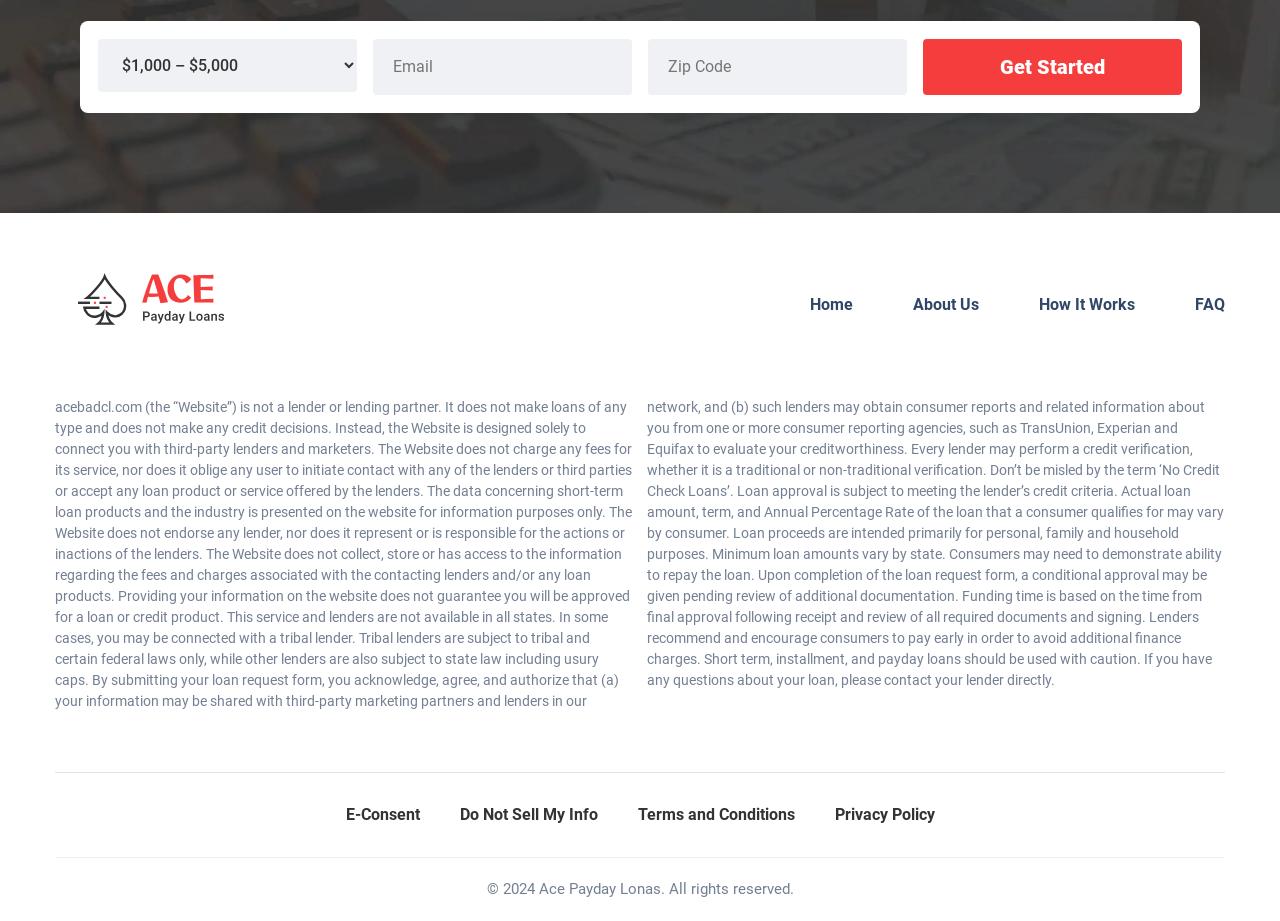What is the purpose of this website?
Provide a detailed answer to the question using information from the image.

Based on the content of the webpage, it appears that the website is designed to connect users with third-party lenders and marketers, allowing users to request loans and credit products.